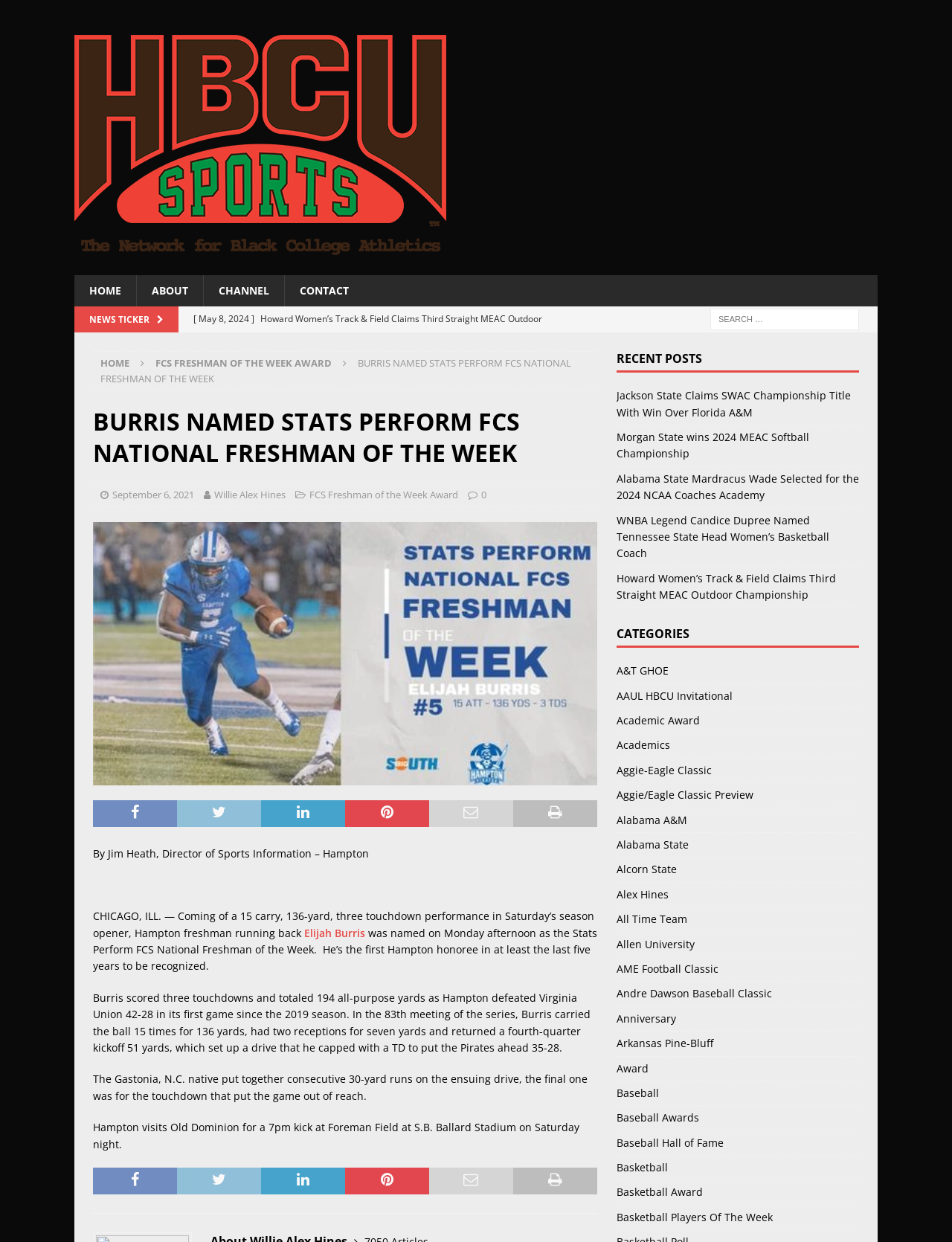Generate a thorough caption detailing the webpage content.

The webpage is about Hampton University's freshman running back Elijah Burris being named the Stats Perform FCS National Freshman of the Week. The page has a navigation menu at the top with links to "HOME", "ABOUT", "CHANNEL", and "CONTACT". Below the navigation menu, there is a news ticker section with links to recent news articles.

The main content of the page is an article about Elijah Burris' achievement, which includes a heading, a figure with an image, and several paragraphs of text. The article mentions Burris' performance in a game against Virginia Union, where he scored three touchdowns and totaled 194 all-purpose yards.

To the right of the main content, there are two sections: "RECENT POSTS" and "CATEGORIES". The "RECENT POSTS" section lists several links to recent news articles, including ones about Jackson State, Morgan State, Alabama State, and Howard University. The "CATEGORIES" section lists numerous links to categories such as "A&T GHOE", "AAUL HBCU Invitational", "Academic Award", and many others.

At the bottom of the page, there is a search box and a complementary section with links to "HOME" and "FCS FRESHMAN OF THE WEEK AWARD".